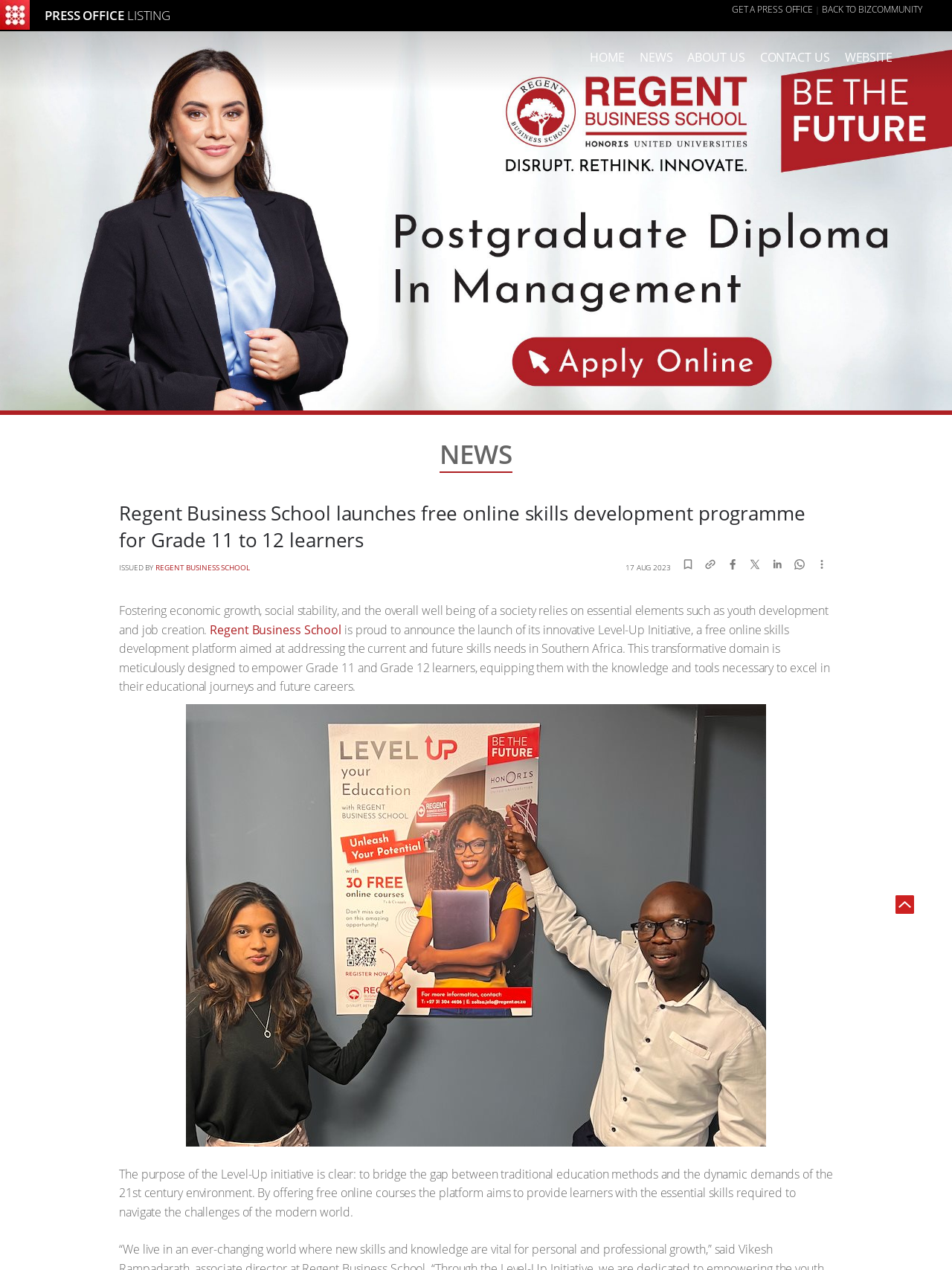Answer the question with a brief word or phrase:
What is the target audience of the Level-Up initiative?

Grade 11 and Grade 12 learners